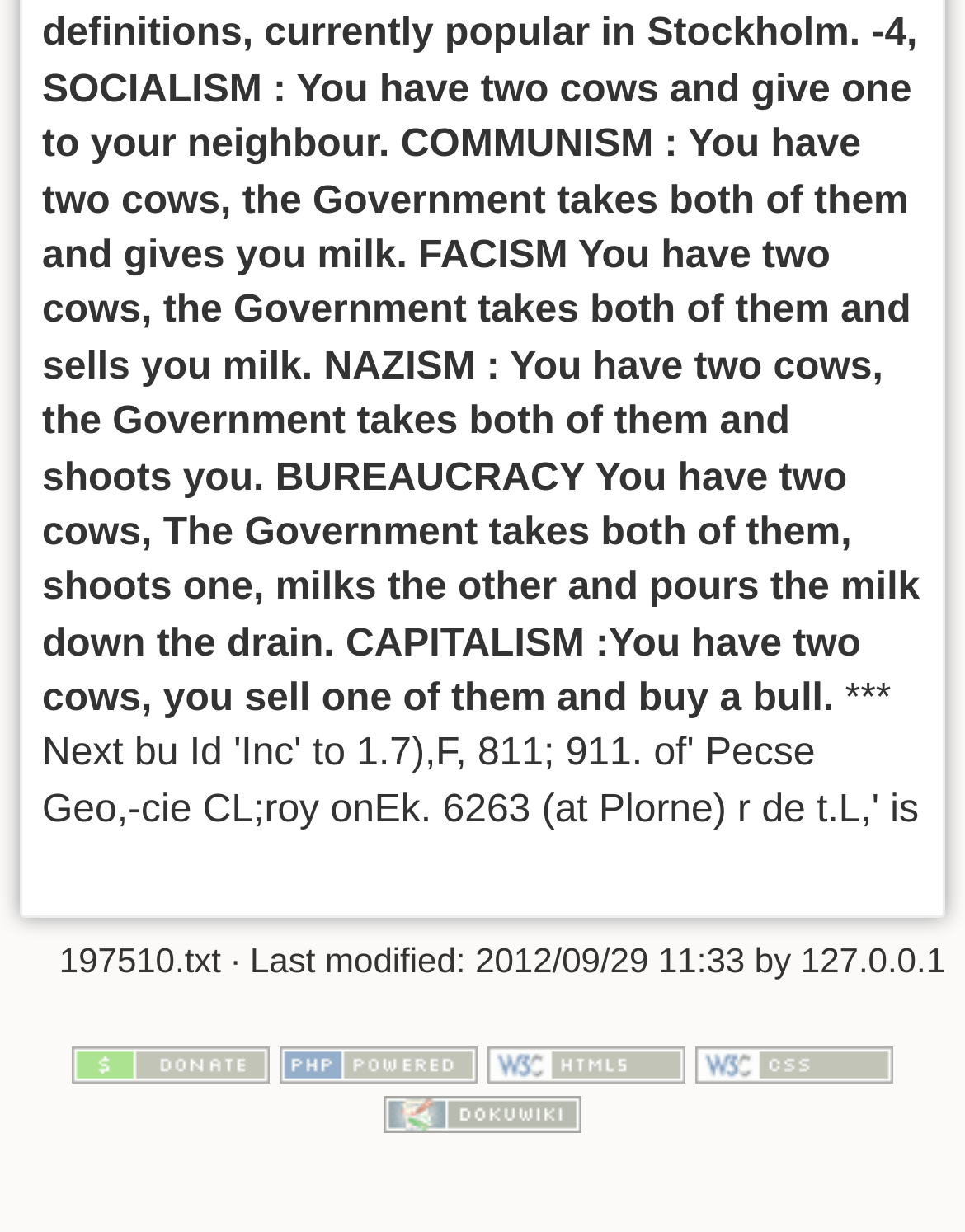How many links are there at the bottom?
Answer the question in a detailed and comprehensive manner.

There are five links at the bottom of the webpage, which are 'Donate', 'Powered by PHP', 'Valid HTML5', 'Valid CSS', and 'Driven by DokuWiki'. These links are arranged horizontally and are accompanied by images.